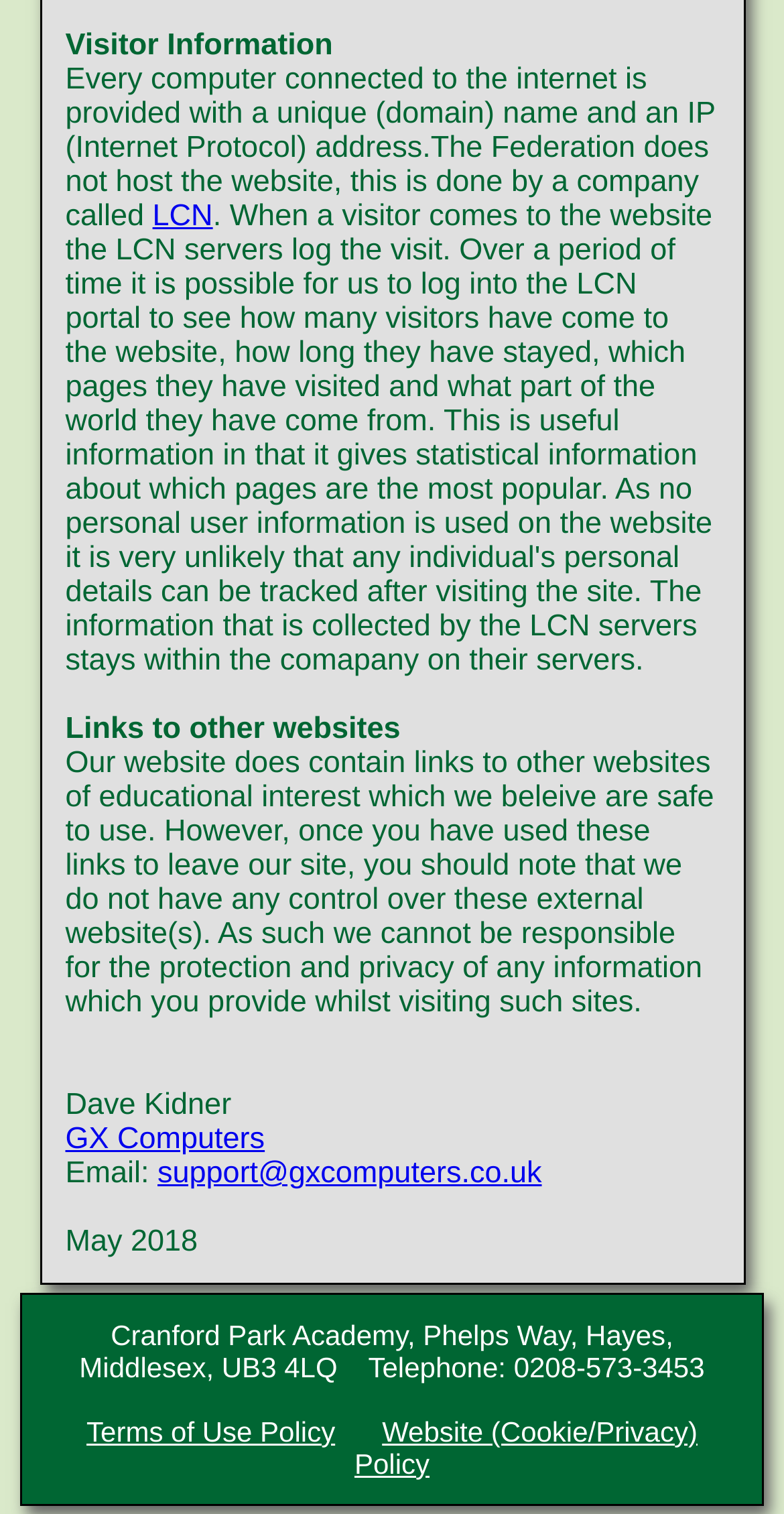What is the email address provided?
Look at the screenshot and respond with a single word or phrase.

support@gxcomputers.co.uk